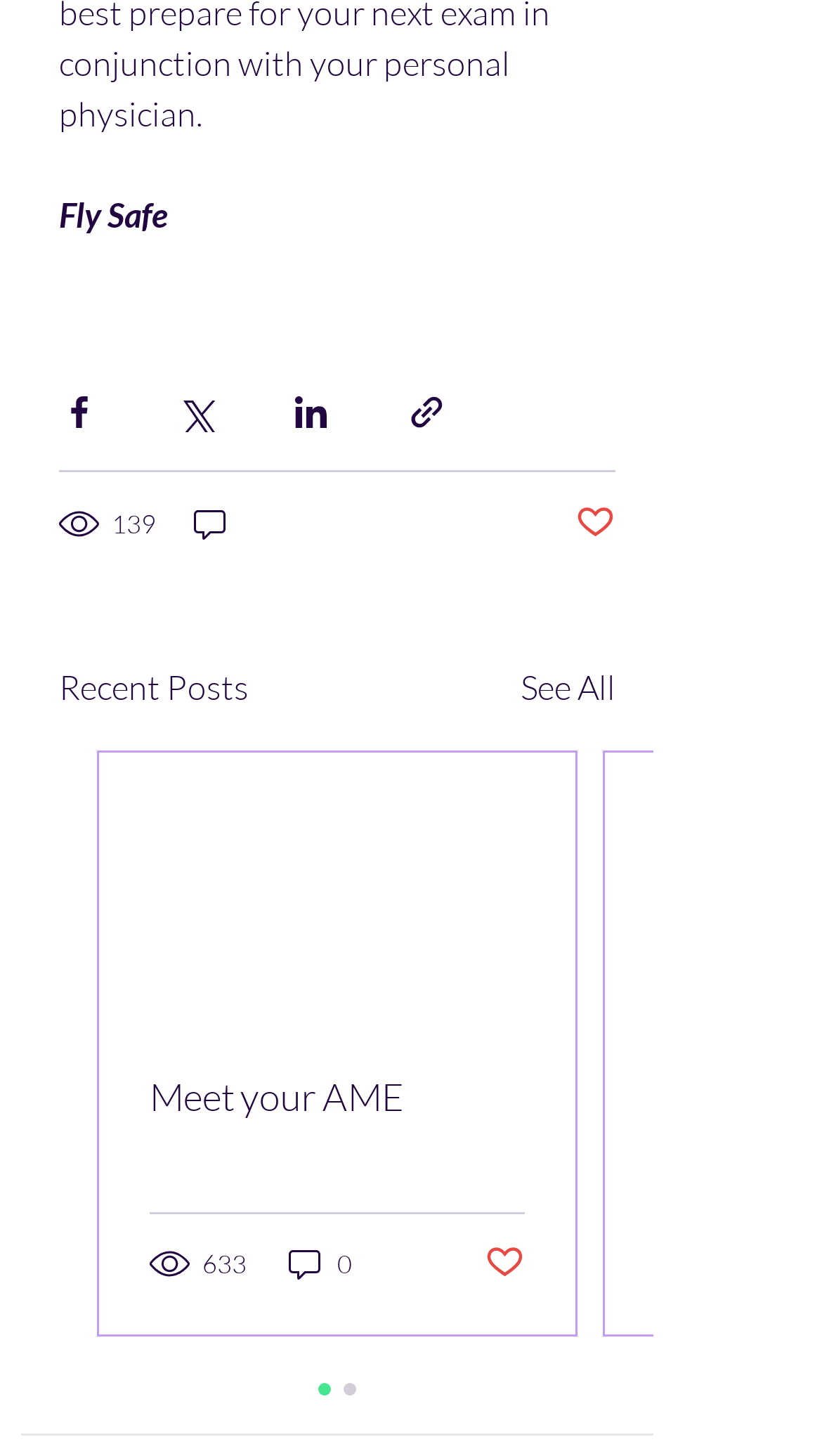Identify the bounding box of the UI element that matches this description: "Post not marked as liked".

[0.7, 0.345, 0.749, 0.376]